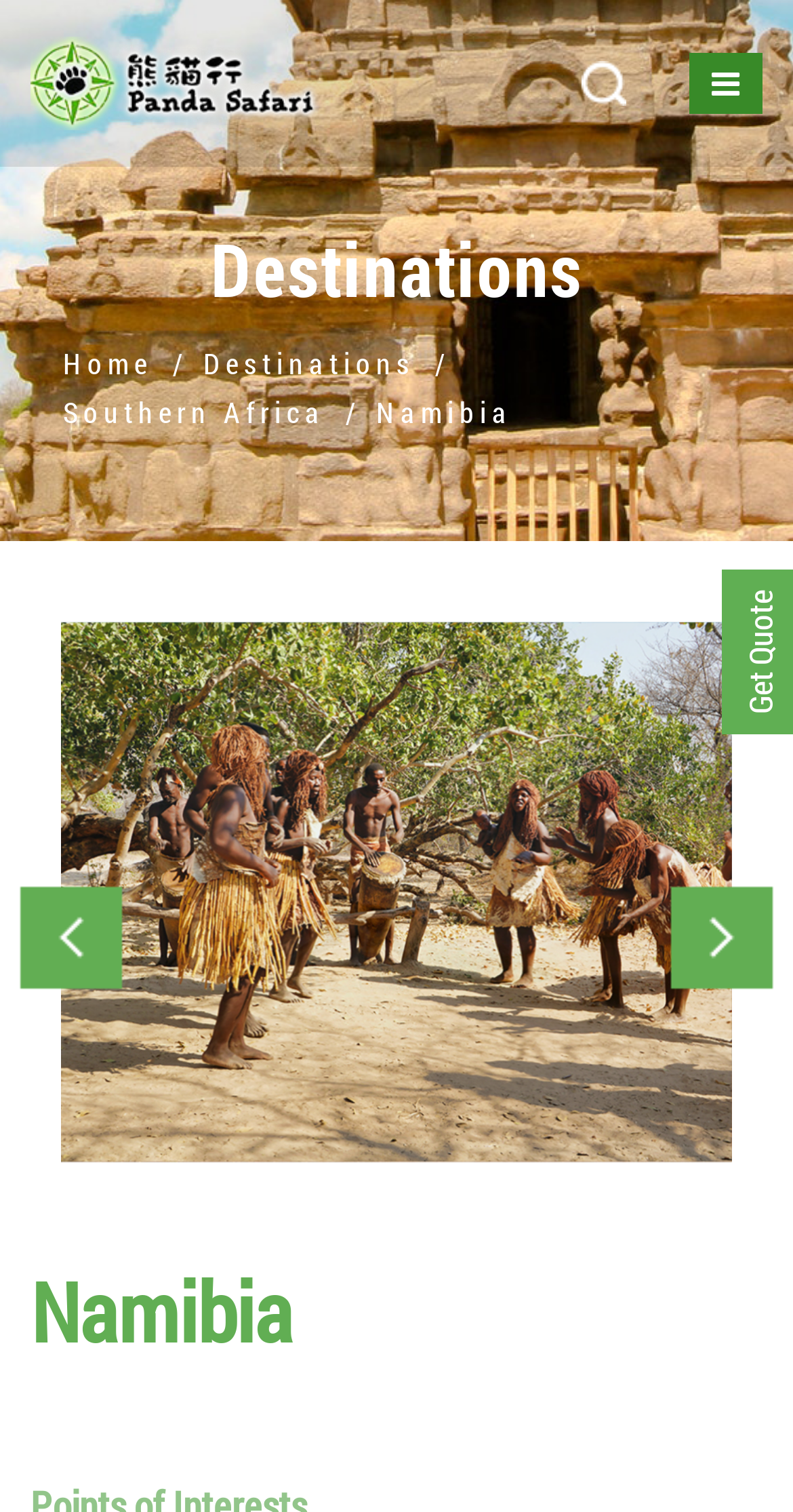Provide the bounding box for the UI element matching this description: "aria-label="Previous slide"".

[0.011, 0.578, 0.17, 0.661]